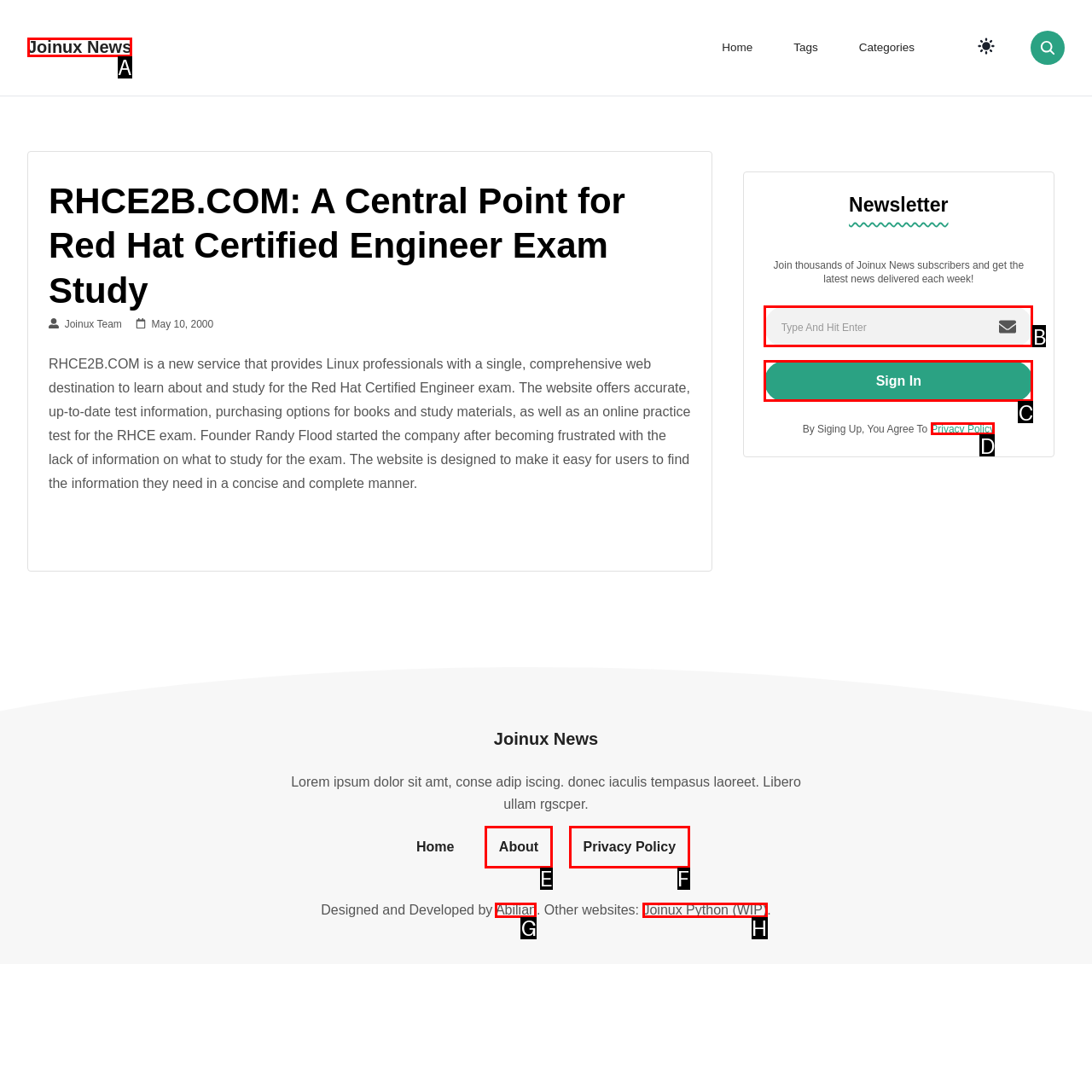With the provided description: placeholder="Type And Hit Enter", select the most suitable HTML element. Respond with the letter of the selected option.

B